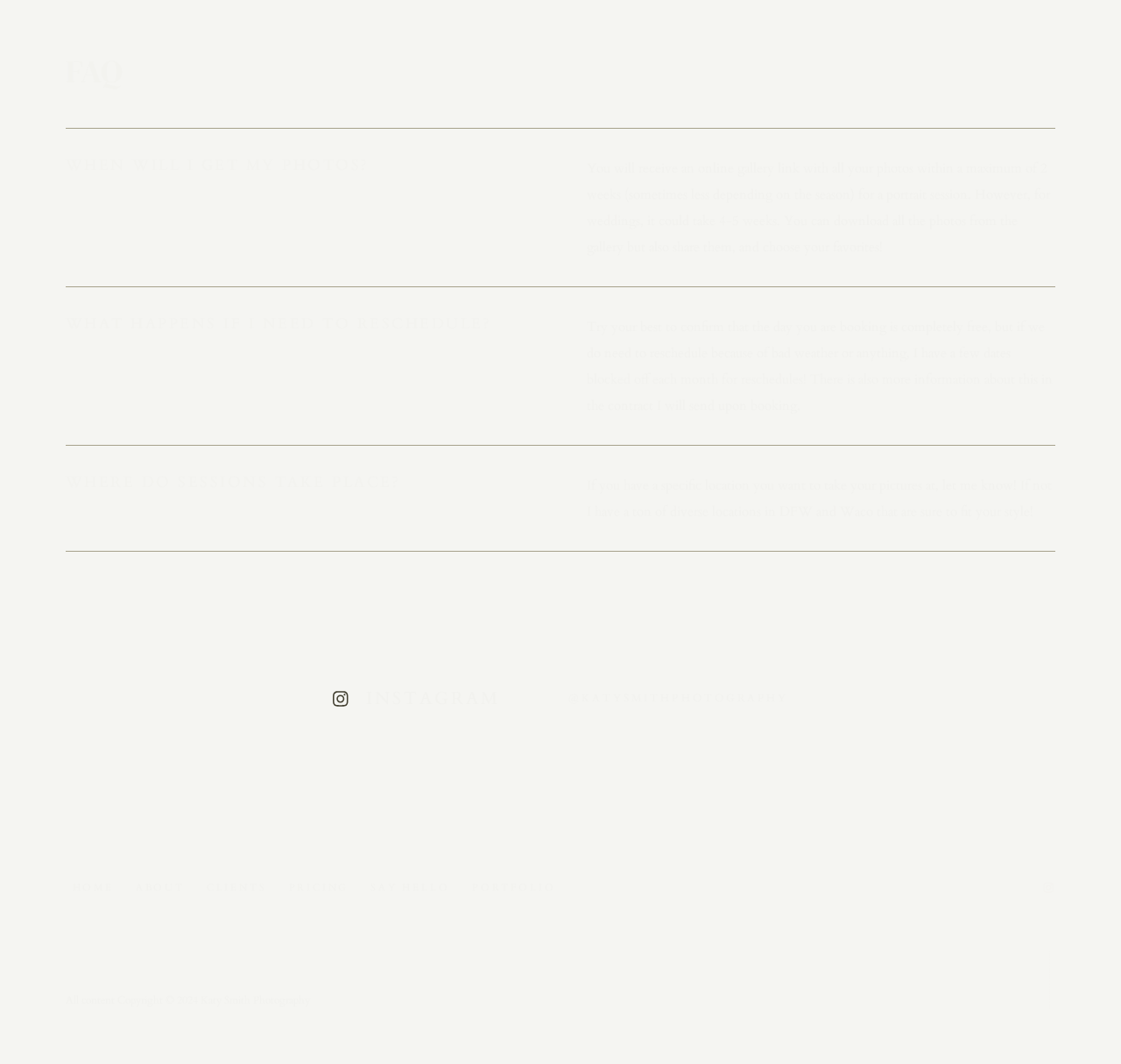Determine the bounding box coordinates for the UI element described. Format the coordinates as (top-left x, top-left y, bottom-right x, bottom-right y) and ensure all values are between 0 and 1. Element description: Games

None